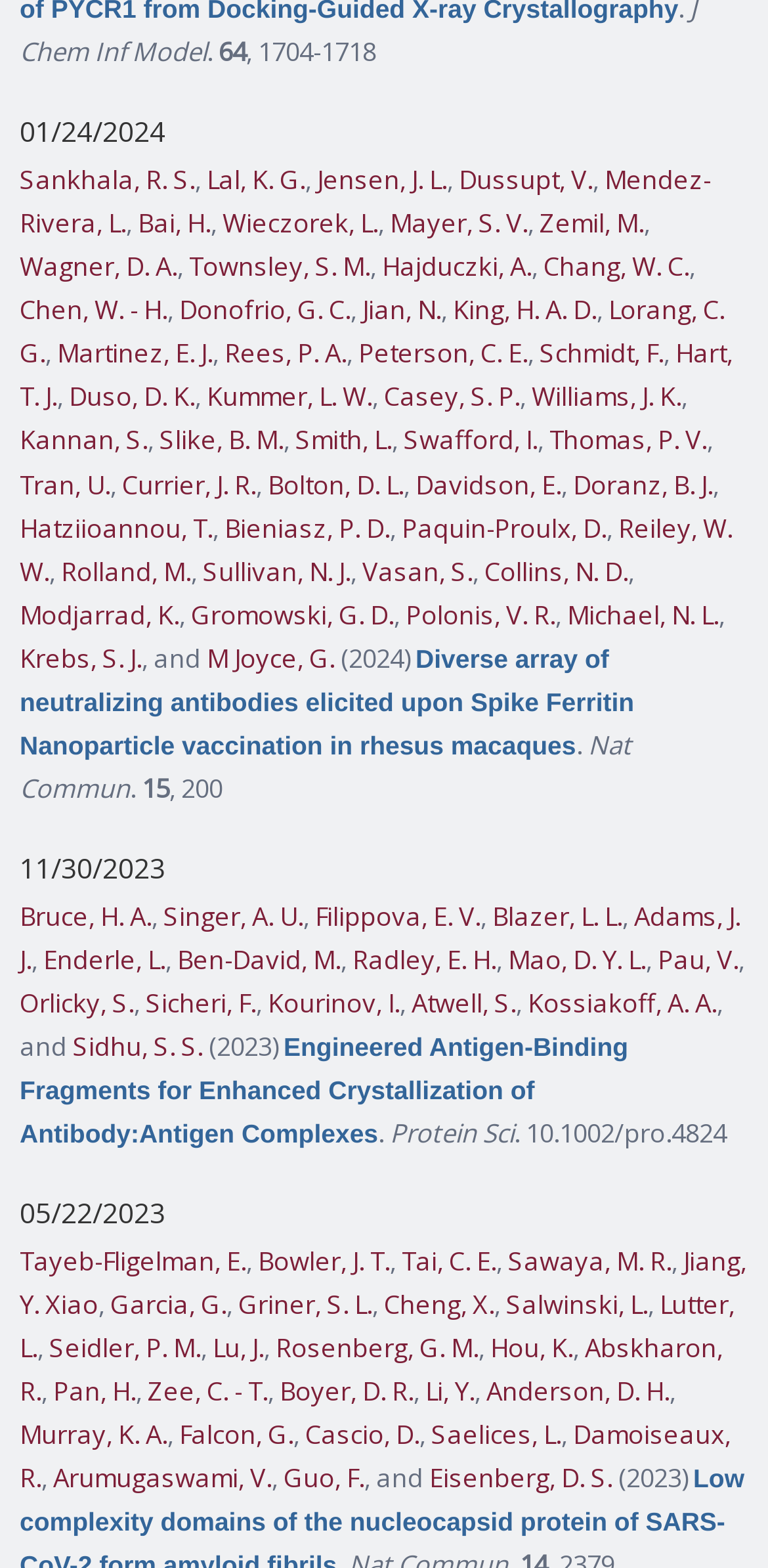Identify the bounding box coordinates of the region I need to click to complete this instruction: "Click on the link 'Krebs, S. J.'".

[0.026, 0.408, 0.185, 0.431]